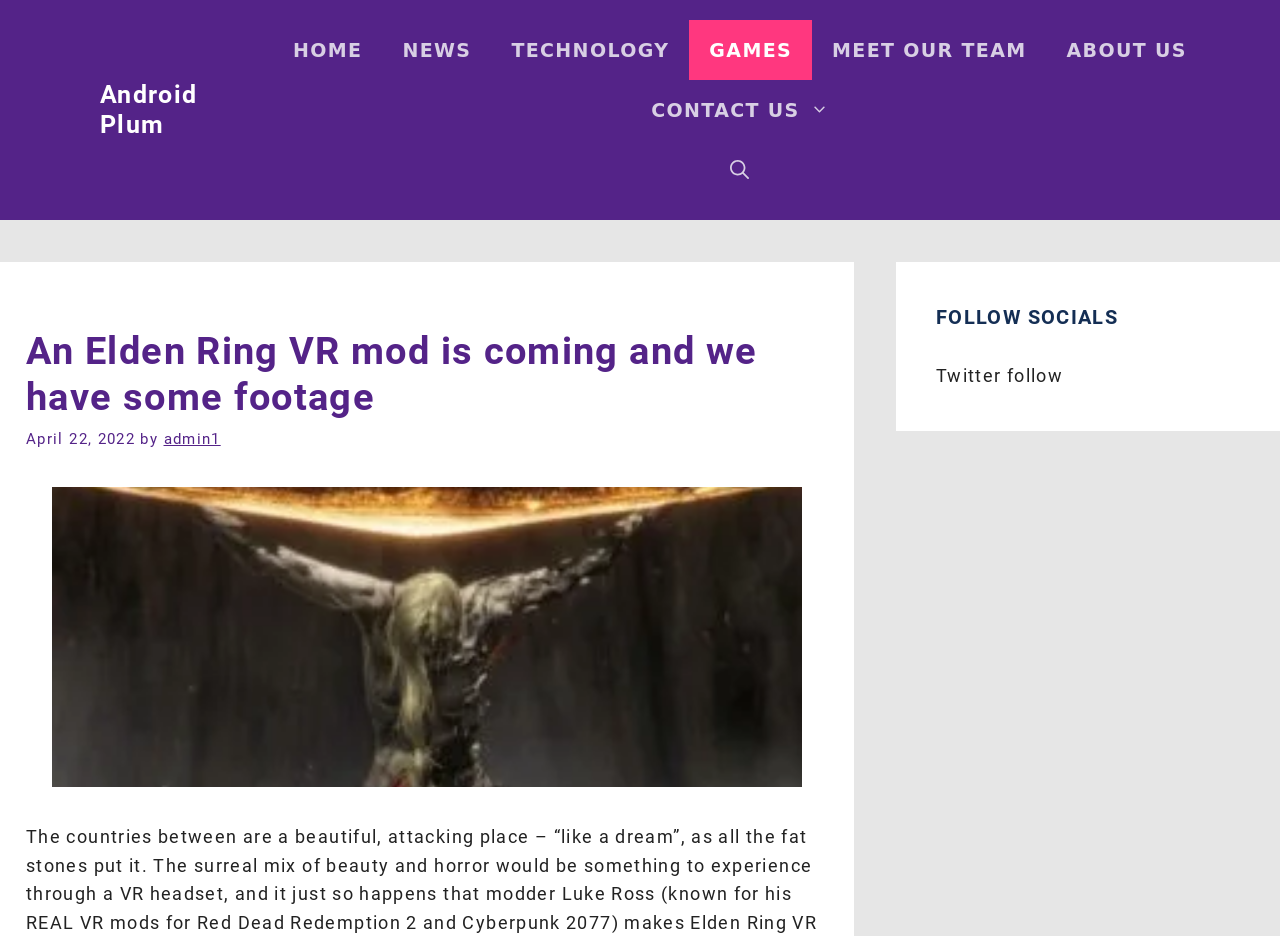Provide your answer to the question using just one word or phrase: What is the date of the article?

April 22, 2022